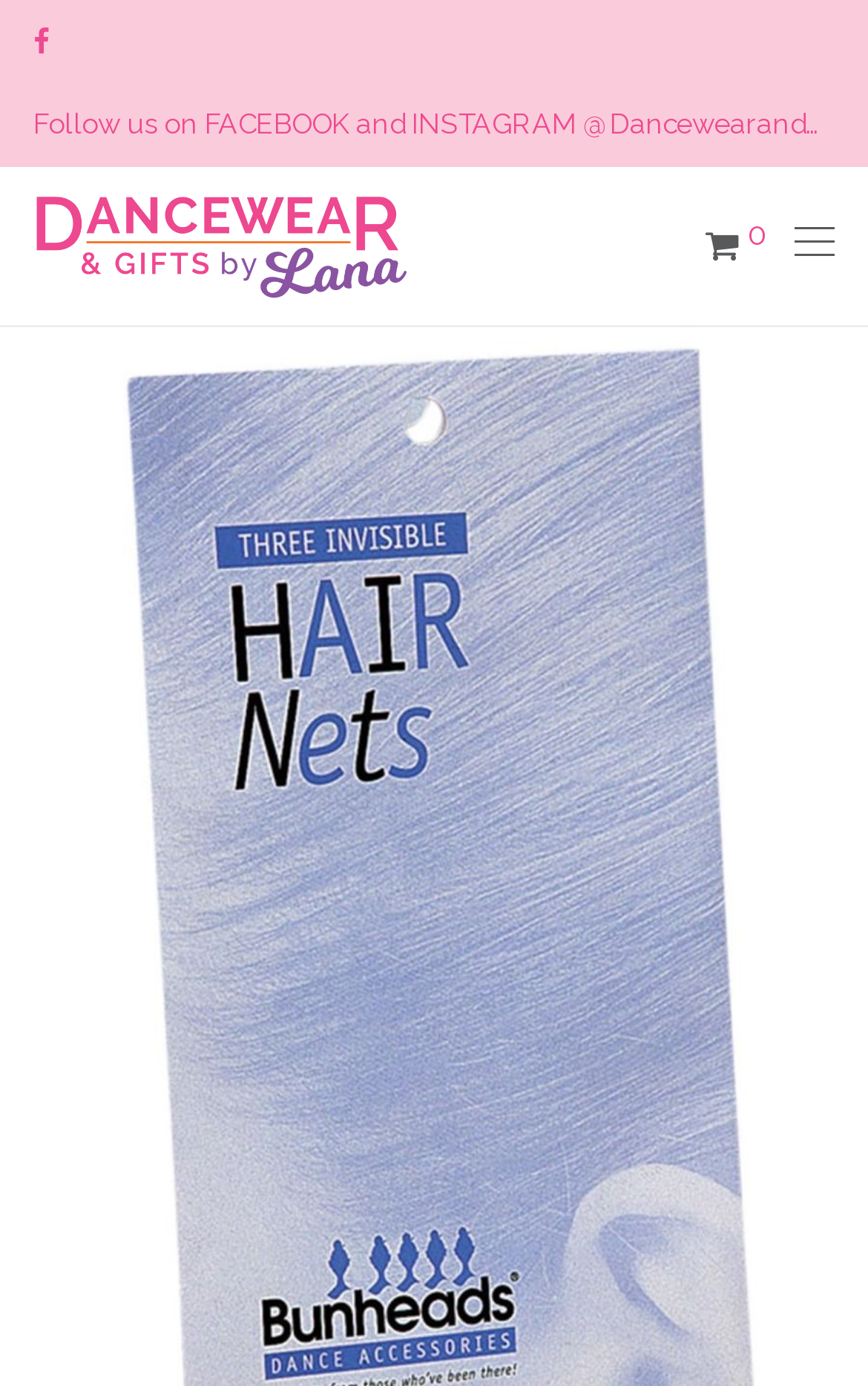What is the shape of the icon in the first link?
Ensure your answer is thorough and detailed.

The first link has a description '' which is a Unicode character representing a square icon.